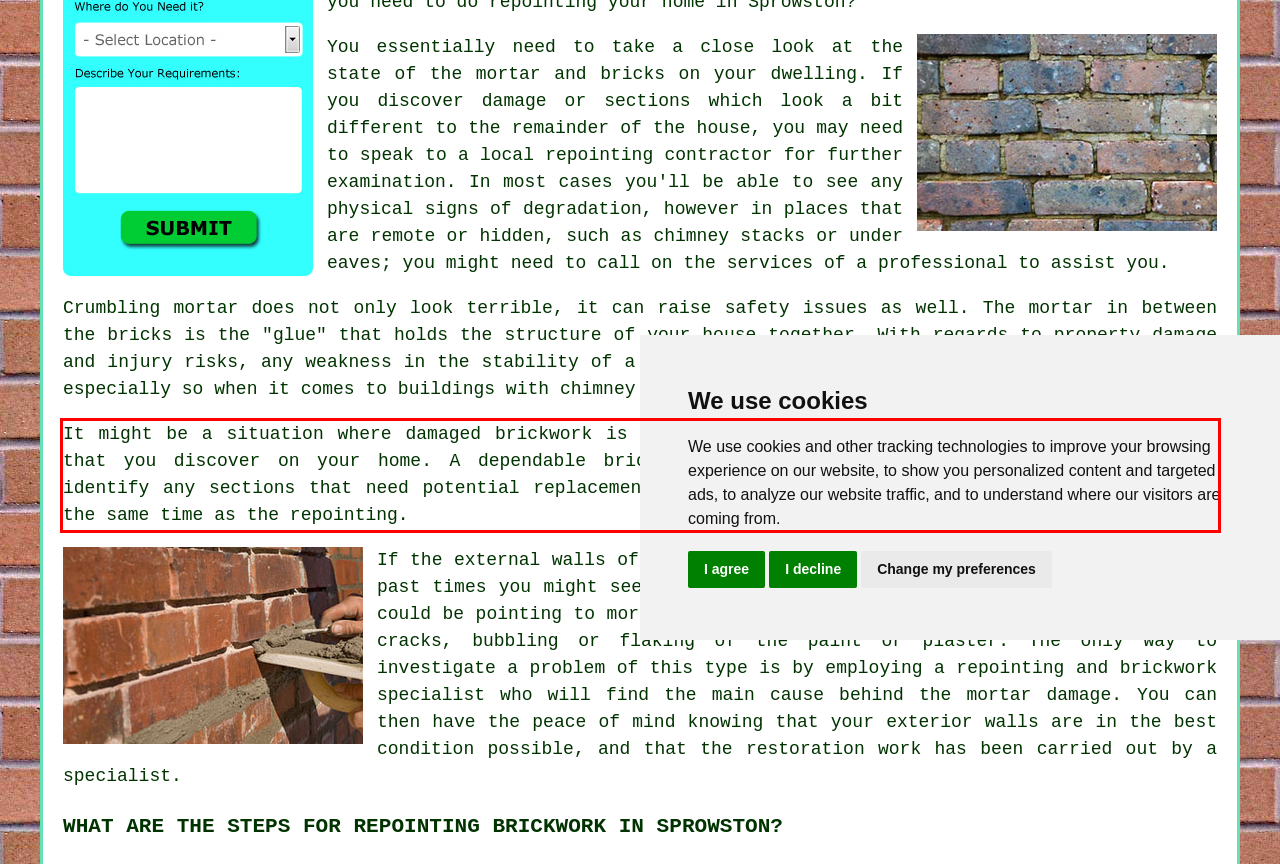Perform OCR on the text inside the red-bordered box in the provided screenshot and output the content.

It might be a situation where damaged brickwork is the main reason for any crumbling or missing mortar that you discover on your home. A dependable brick repointing specialist in Sprowston will quickly identify any sections that need potential replacement and provide a service to restore the brickwork at the same time as the repointing.